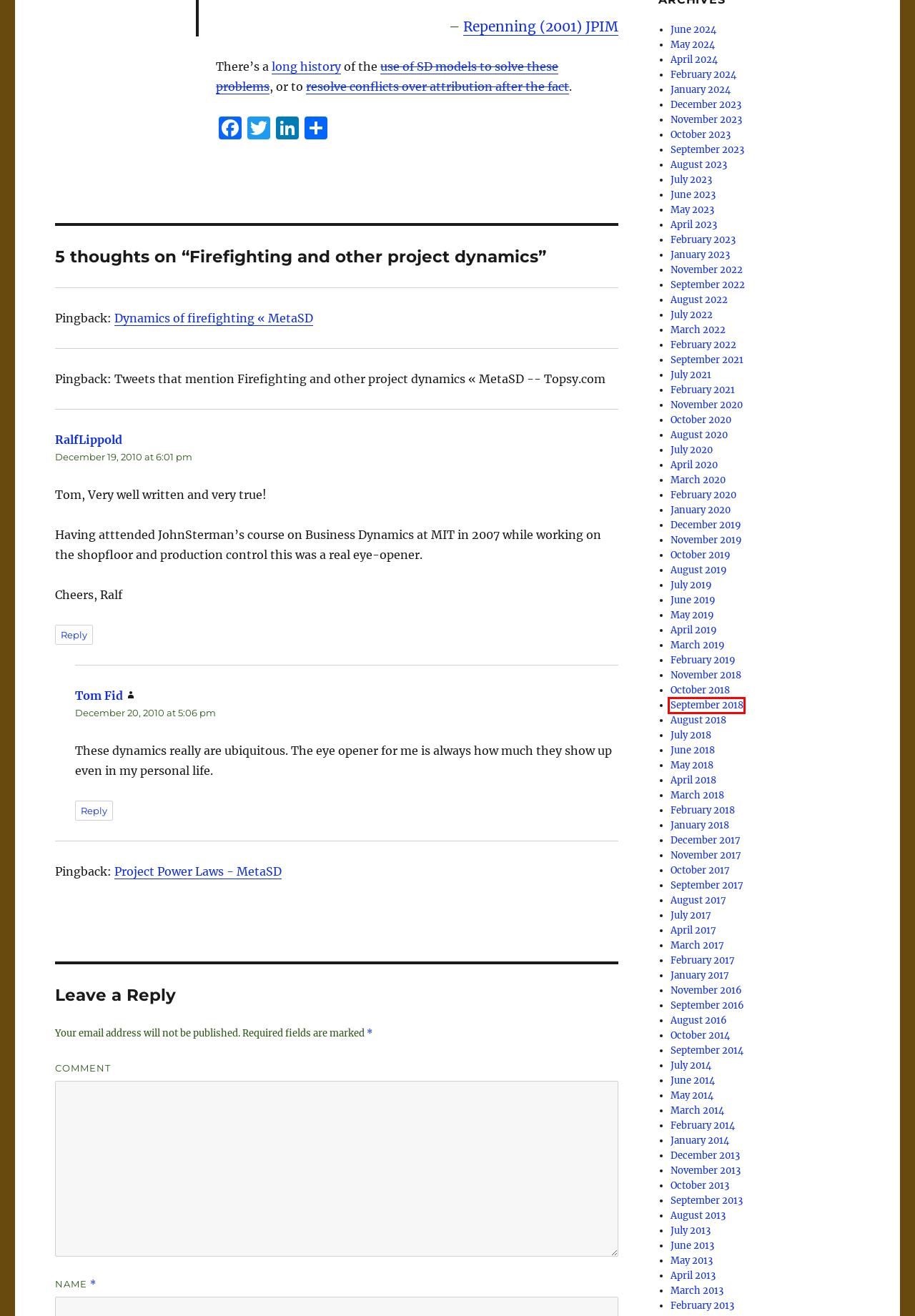Given a screenshot of a webpage with a red bounding box around an element, choose the most appropriate webpage description for the new page displayed after clicking the element within the bounding box. Here are the candidates:
A. April 2013 - MetaSD
B. September 2018 - MetaSD
C. May 2013 - MetaSD
D. July 2023 - MetaSD
E. October 2019 - MetaSD
F. July 2021 - MetaSD
G. April 2019 - MetaSD
H. February 2023 - MetaSD

B